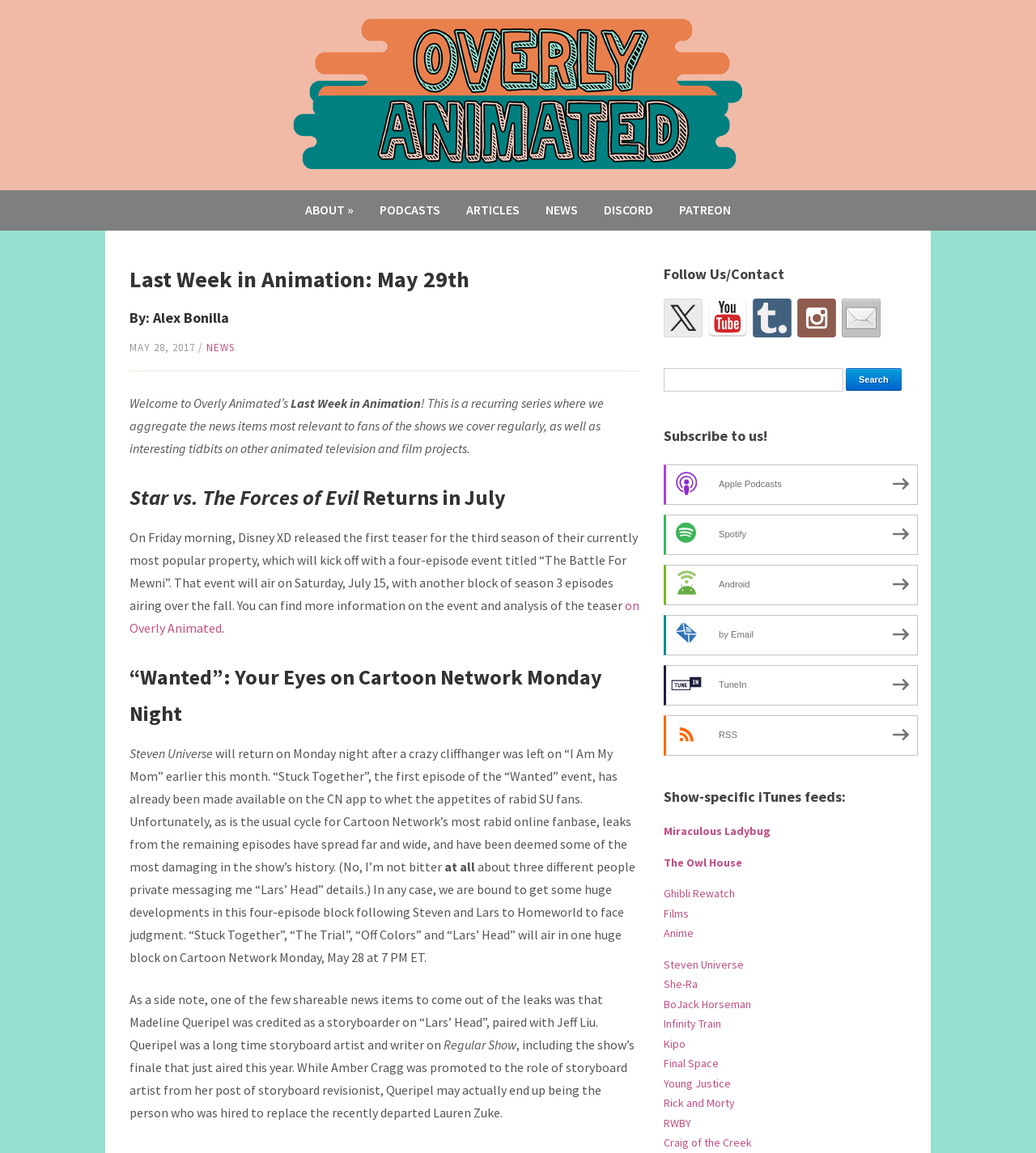What is the title of the current article? Observe the screenshot and provide a one-word or short phrase answer.

Last Week in Animation: May 29th